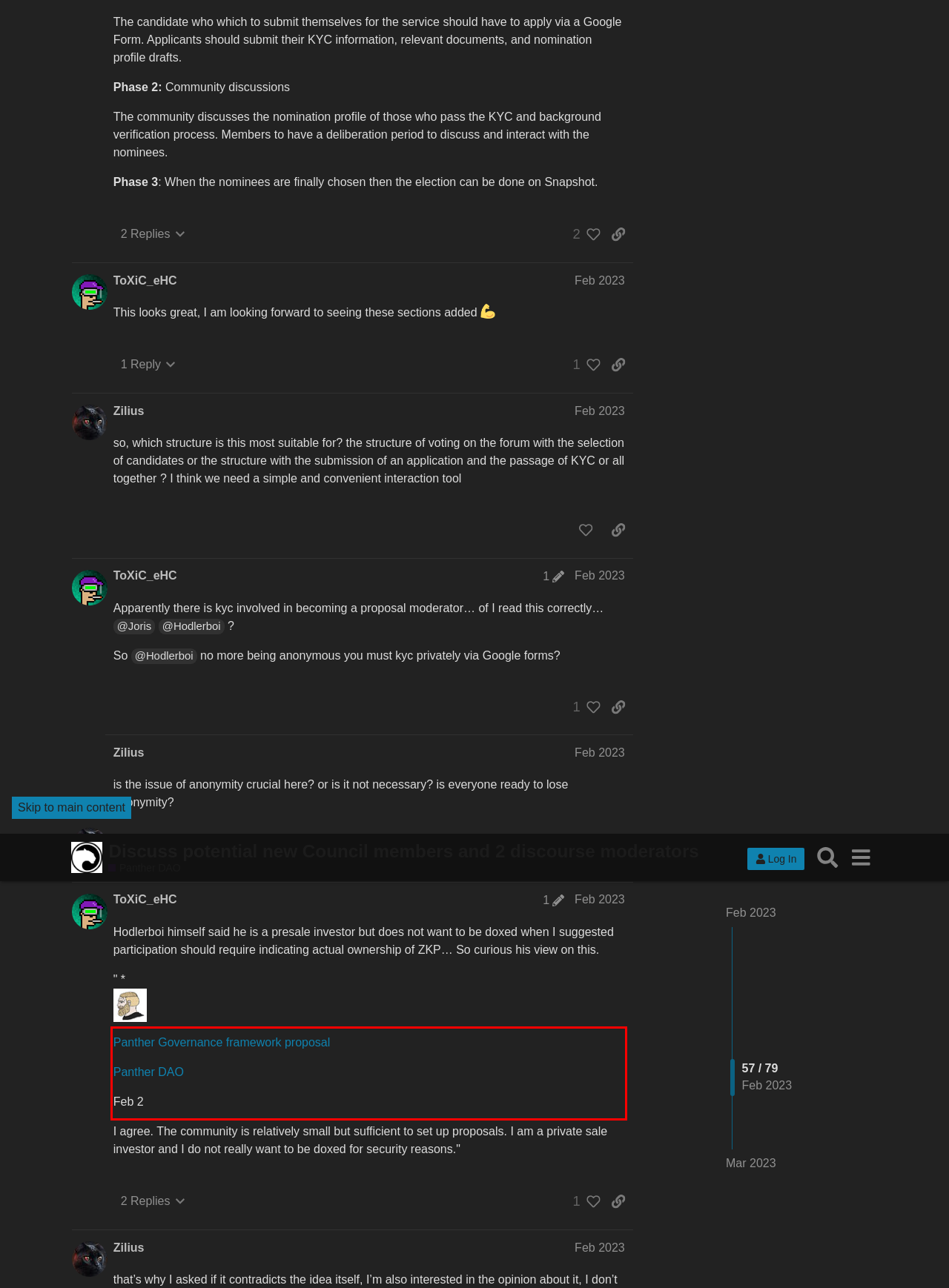Examine the screenshot of the webpage, locate the red bounding box, and generate the text contained within it.

Being ‘suitable to be voted on’ is rather implicit. Meaning that, for the sake of transparency, the community has to decide what this means. Harmful proposals, or proposals which do not align with Panther’s mission and vision for example shouldn’t be seen as suitable. Examples of this could be proposals that would be threaten the sustainability of the protocol, as in security, decentralization, and so forth.